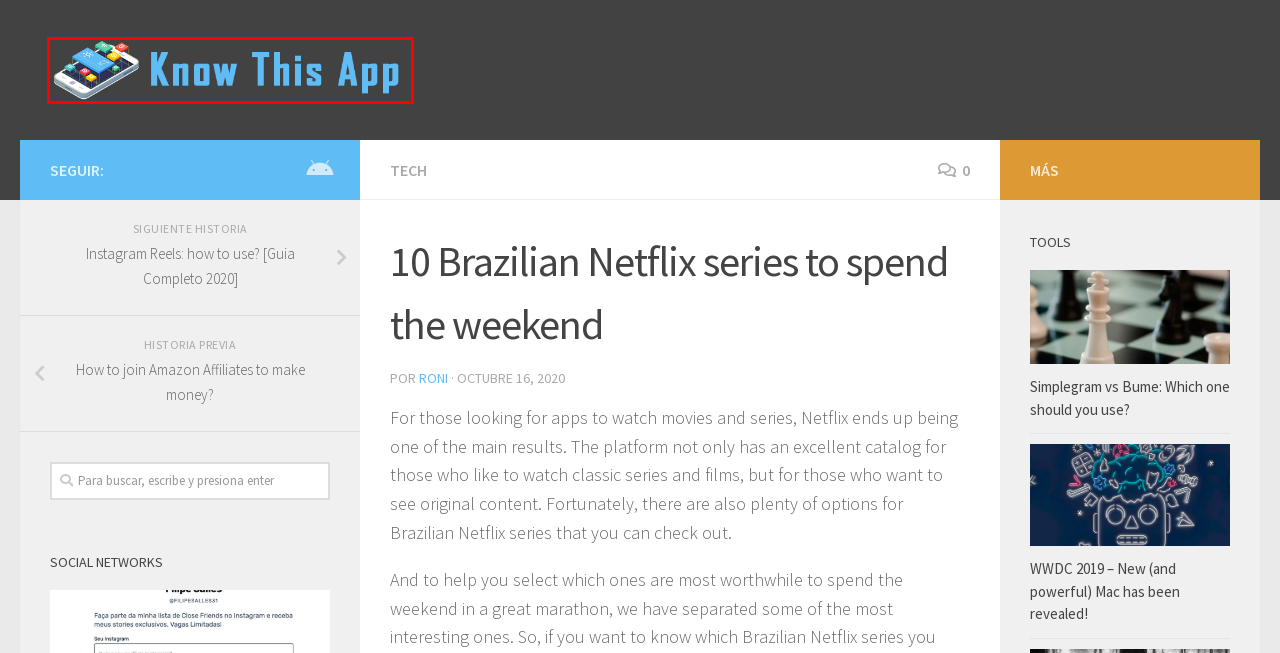You are provided with a screenshot of a webpage highlighting a UI element with a red bounding box. Choose the most suitable webpage description that matches the new page after clicking the element in the bounding box. Here are the candidates:
A. WWDC 2019 - New (and powerful) Mac has been revealed!
B. Know This App | Most popular apps | Info & Download
C. Simplegram vs Bume: Which one should you use?
D. Tech - Know this App
E. How to move photos from mobile to PC in 2 ways
F. Instagram Reels: how to use? [Guia Completo 2020]
G. Photo, Music & Video - Know this App
H. How to join Amazon Affiliates to make money?

B